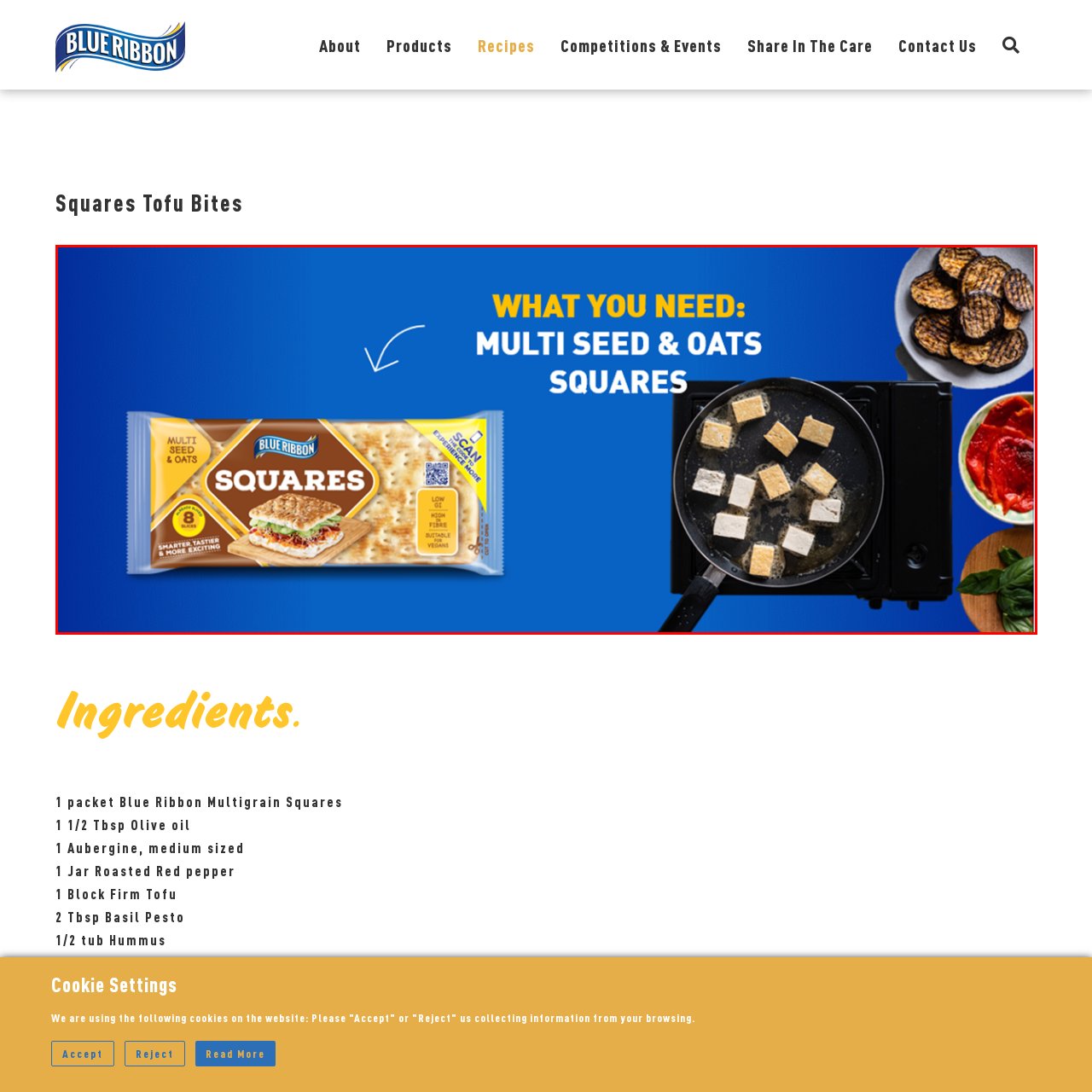What is being cooked in the frying pan?
Look at the section marked by the red bounding box and provide a single word or phrase as your answer.

Tofu cubes